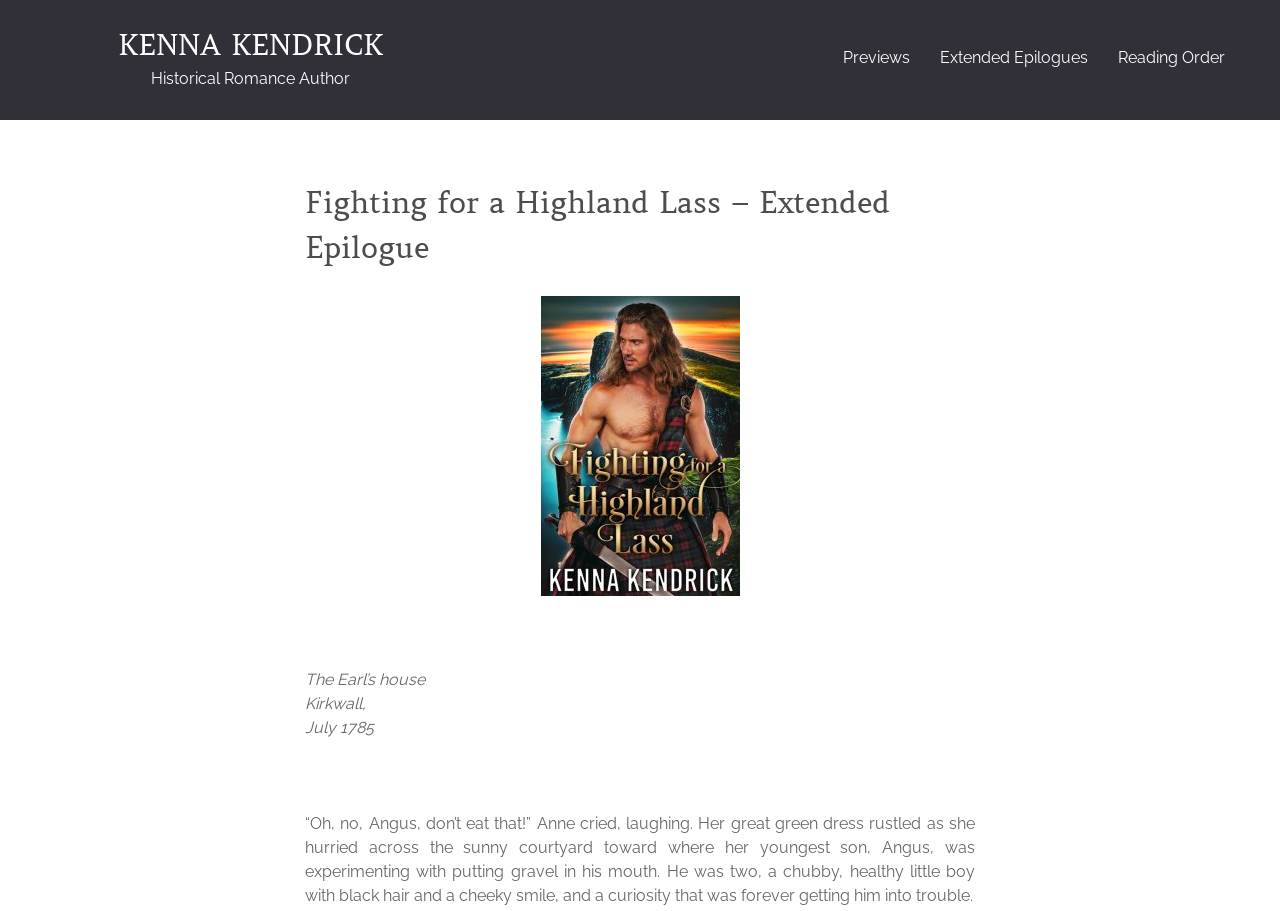Please reply to the following question with a single word or a short phrase:
What is the age of Angus in the story?

Two